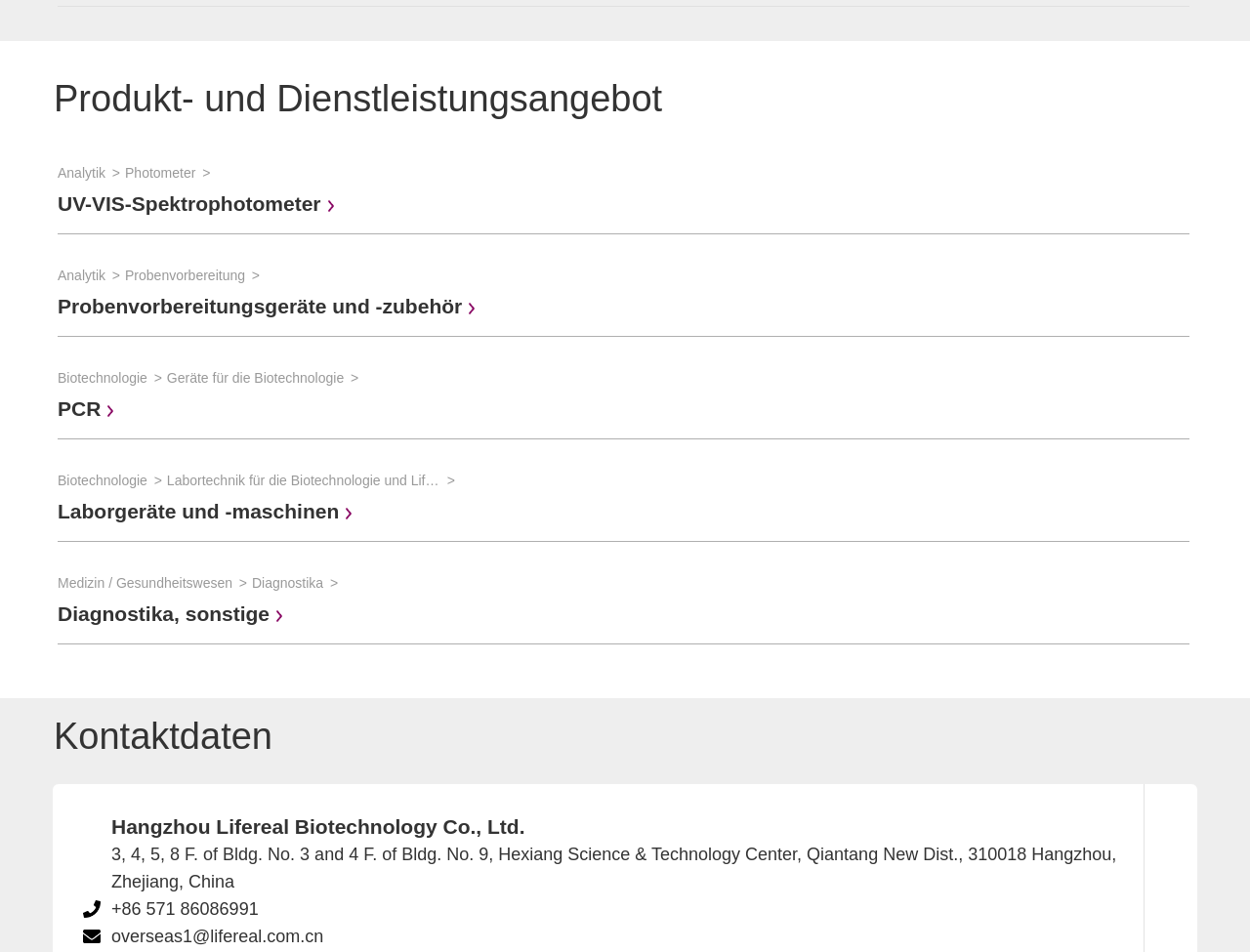Identify the bounding box coordinates of the element that should be clicked to fulfill this task: "Contact via phone number +86 571 86086991". The coordinates should be provided as four float numbers between 0 and 1, i.e., [left, top, right, bottom].

[0.089, 0.941, 0.207, 0.969]